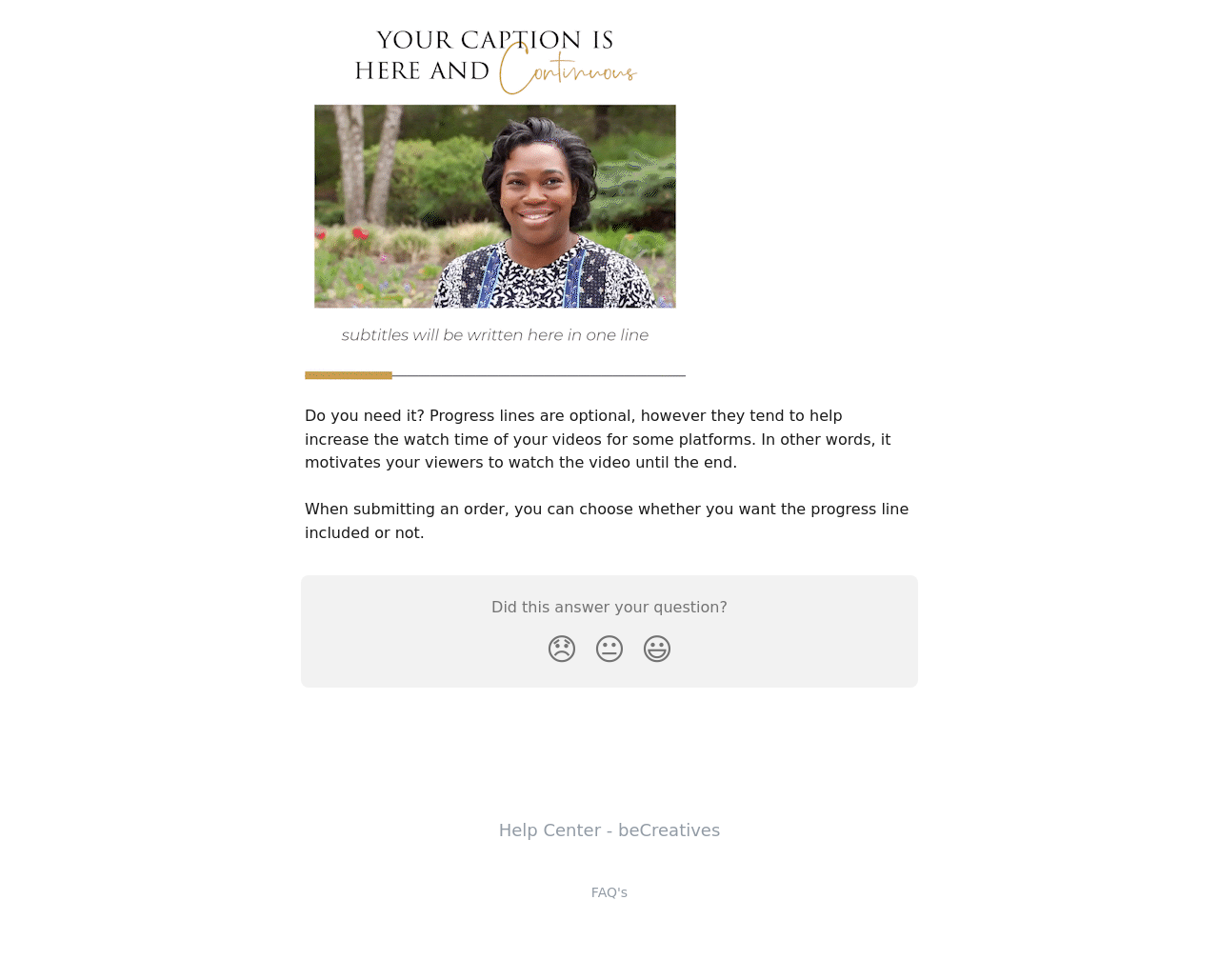Determine the bounding box coordinates for the UI element with the following description: "😞". The coordinates should be four float numbers between 0 and 1, represented as [left, top, right, bottom].

[0.441, 0.636, 0.48, 0.69]